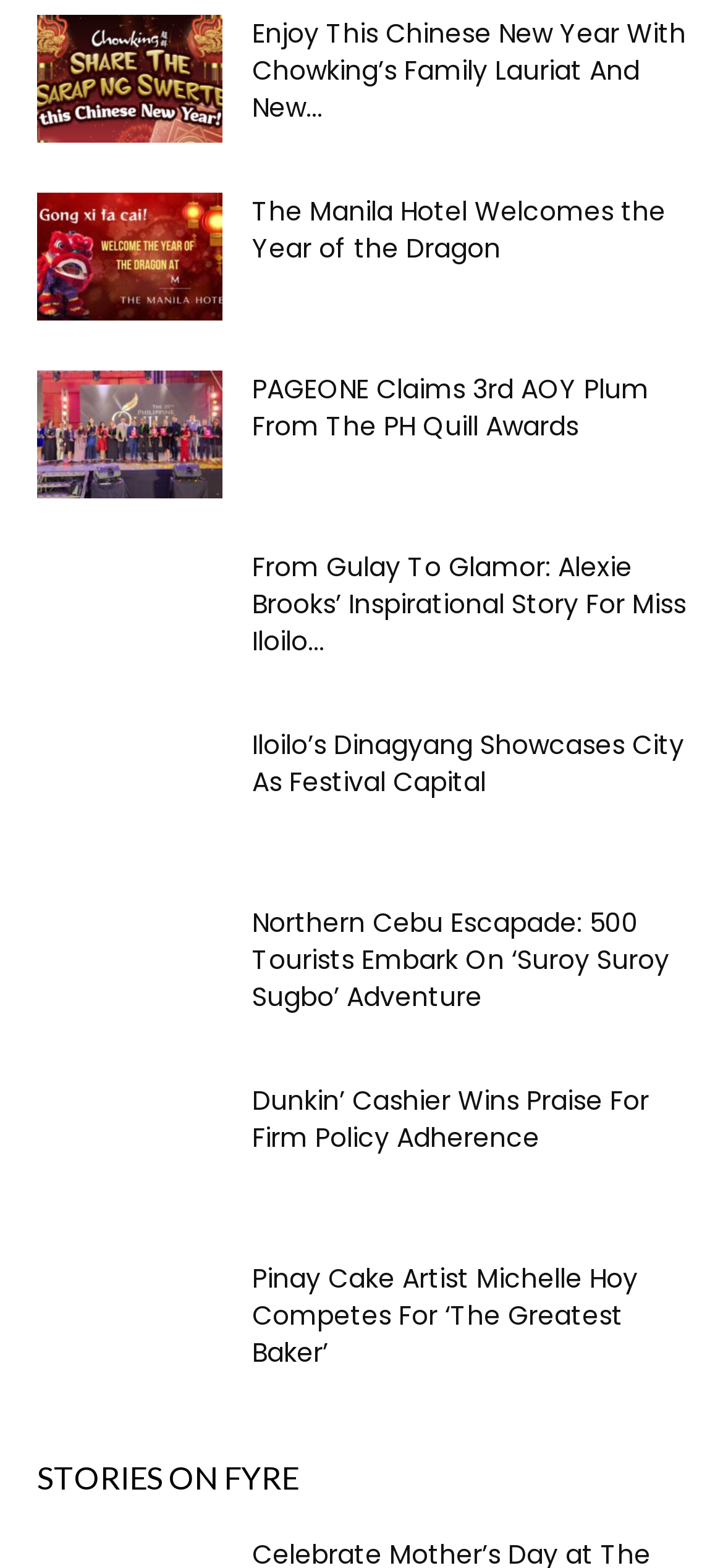Find the bounding box coordinates of the element to click in order to complete the given instruction: "View PAGEONE's 3rd AOY Plum award story."

[0.349, 0.236, 0.897, 0.283]